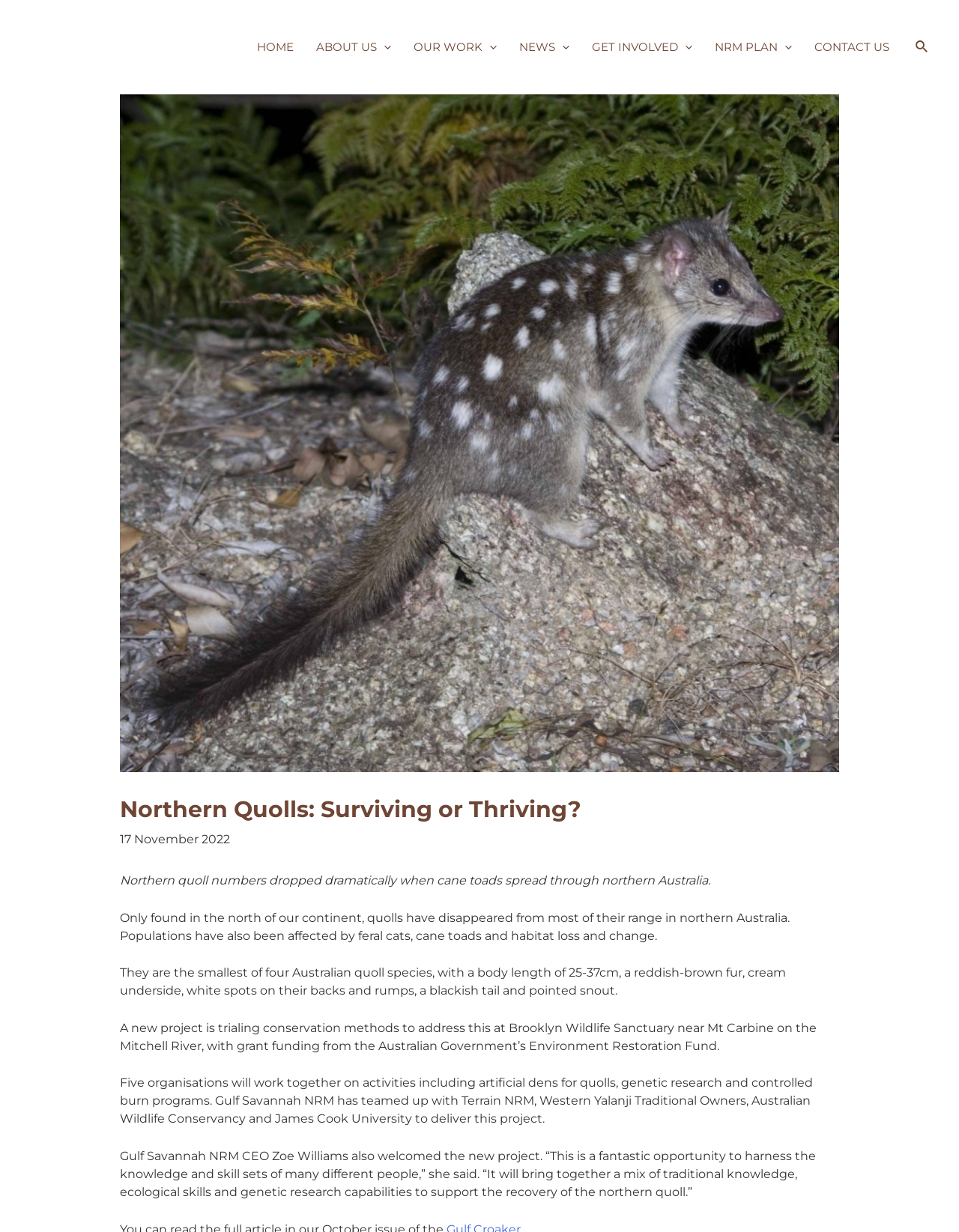Can you determine the bounding box coordinates of the area that needs to be clicked to fulfill the following instruction: "View previous post"?

None